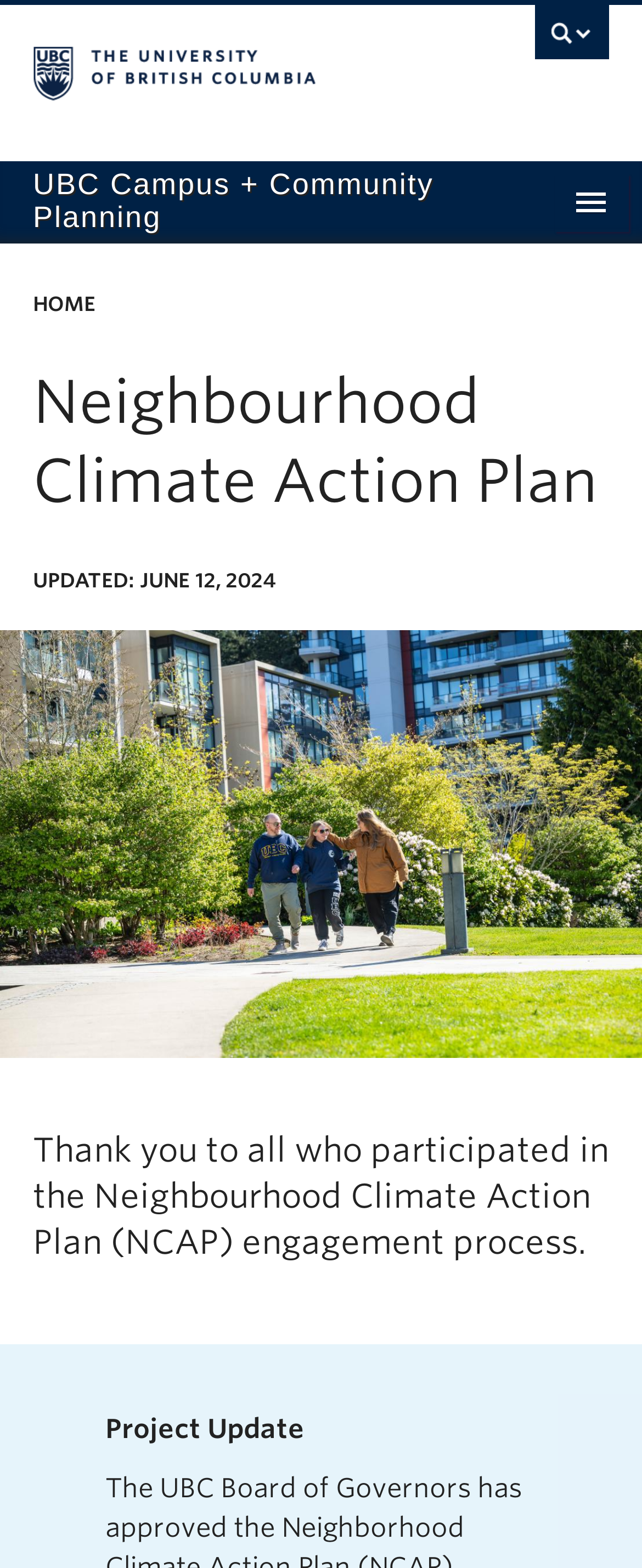Reply to the question with a single word or phrase:
What is the name of the university?

The University of British Columbia